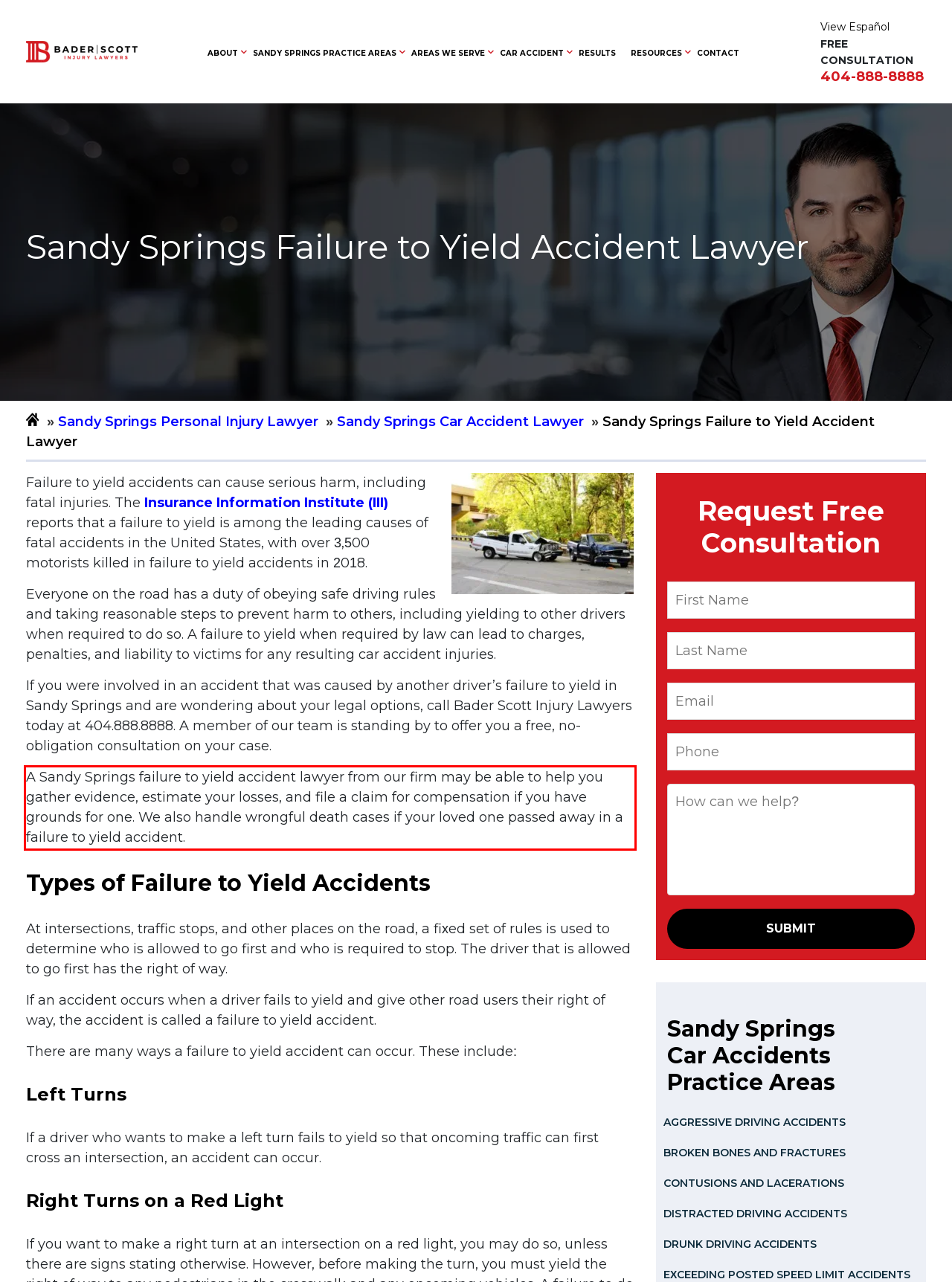There is a UI element on the webpage screenshot marked by a red bounding box. Extract and generate the text content from within this red box.

A Sandy Springs failure to yield accident lawyer from our firm may be able to help you gather evidence, estimate your losses, and file a claim for compensation if you have grounds for one. We also handle wrongful death cases if your loved one passed away in a failure to yield accident.